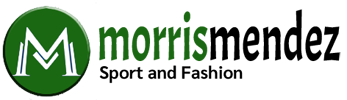Please study the image and answer the question comprehensively:
What is the shape of the logo?

The caption describes the logo as being designed in a circular format, indicating that the shape of the logo is circular.